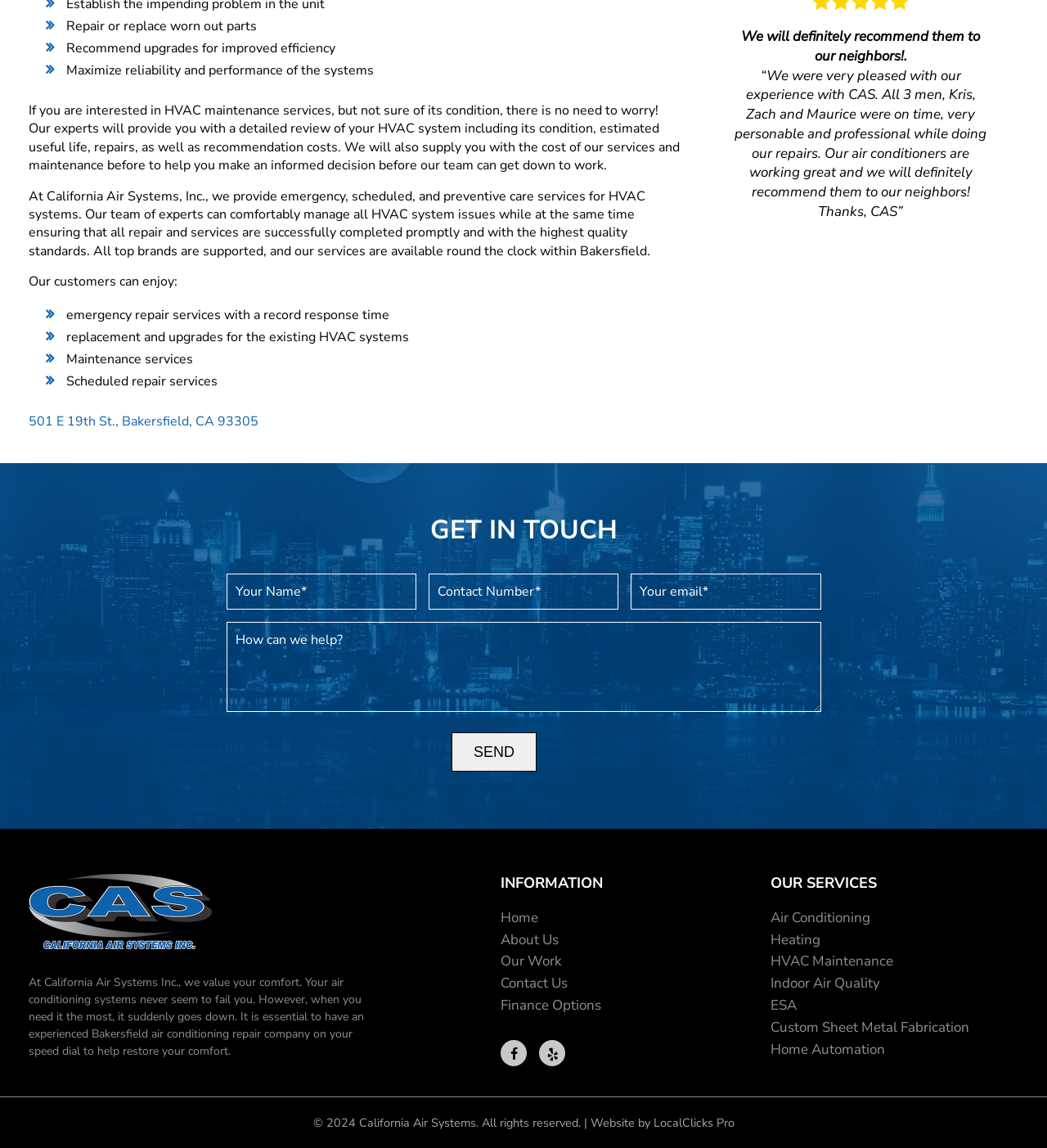Please identify the bounding box coordinates of the element's region that needs to be clicked to fulfill the following instruction: "Click the 'Contact Us' link". The bounding box coordinates should consist of four float numbers between 0 and 1, i.e., [left, top, right, bottom].

[0.478, 0.848, 0.542, 0.865]